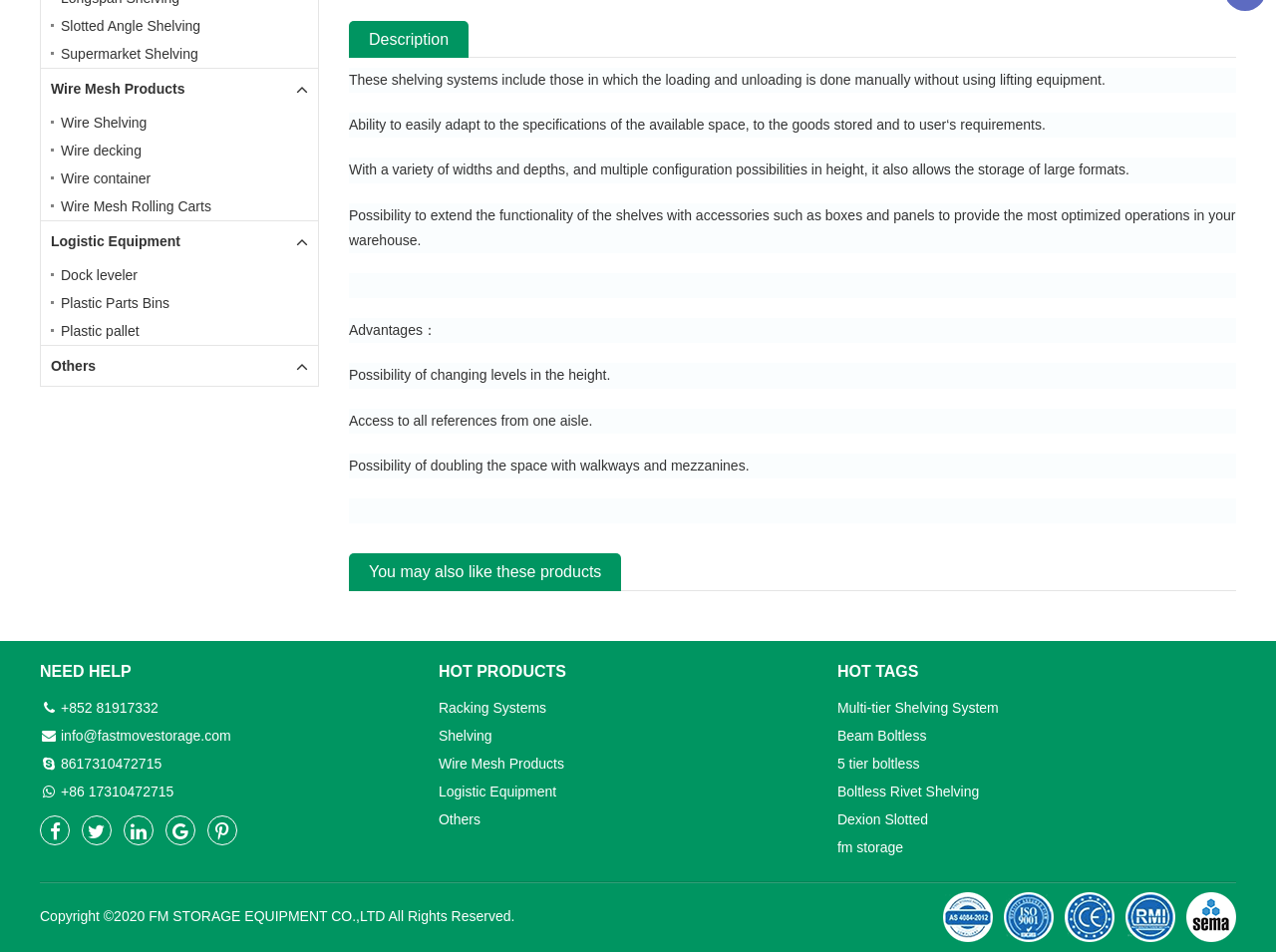Predict the bounding box of the UI element that fits this description: "Wire Mesh Products".

[0.344, 0.793, 0.442, 0.81]